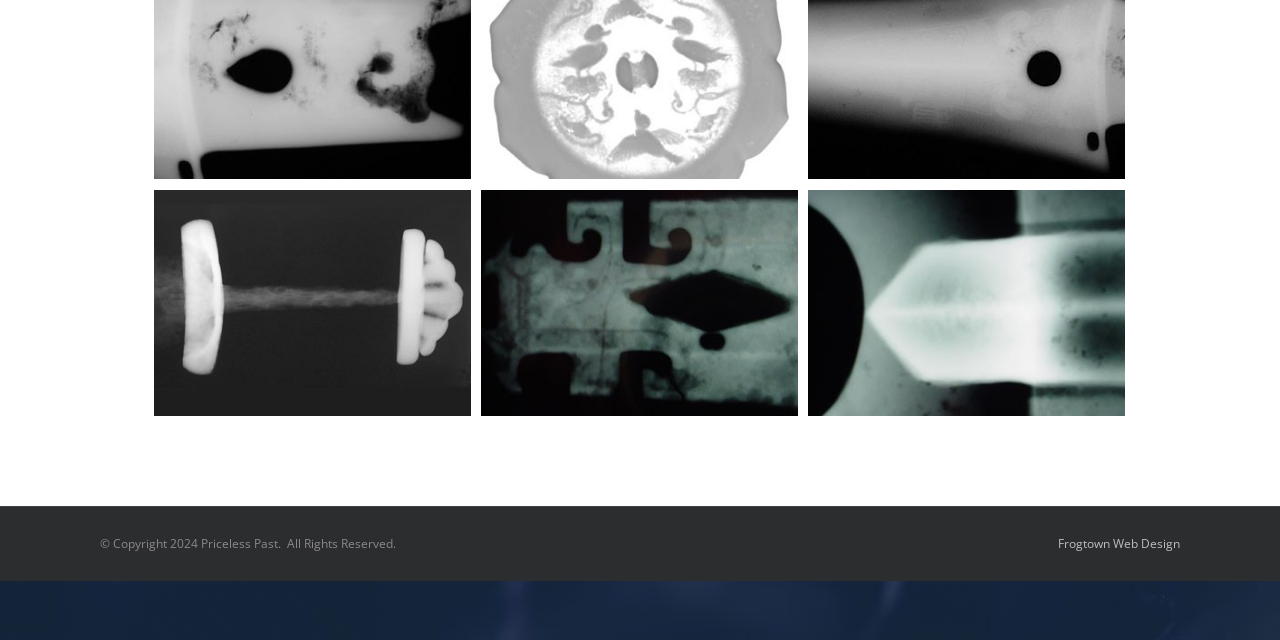Identify the bounding box for the given UI element using the description provided. Coordinates should be in the format (top-left x, top-left y, bottom-right x, bottom-right y) and must be between 0 and 1. Here is the description: Frogtown Web Design

[0.827, 0.836, 0.922, 0.863]